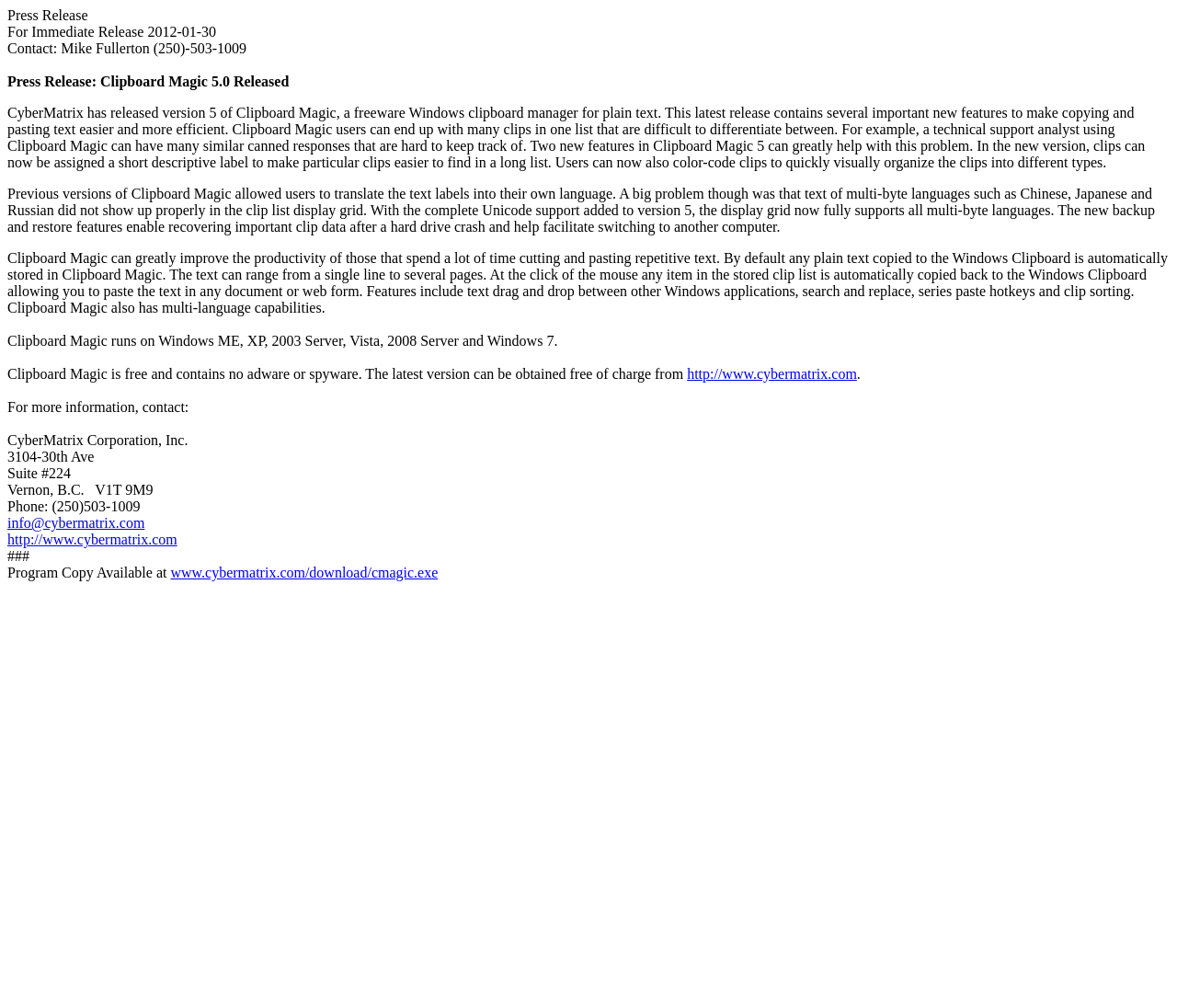Give a one-word or short phrase answer to the question: 
What is the release date of Clipboard Magic 5.0?

2012-01-30